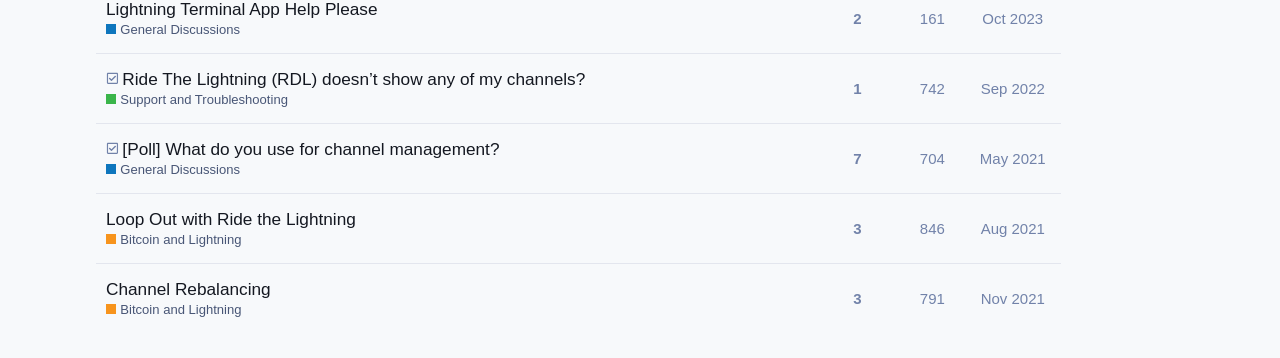Please locate the bounding box coordinates of the element that needs to be clicked to achieve the following instruction: "View topic '[Poll] What do you use for channel management?'". The coordinates should be four float numbers between 0 and 1, i.e., [left, top, right, bottom].

[0.096, 0.347, 0.39, 0.486]